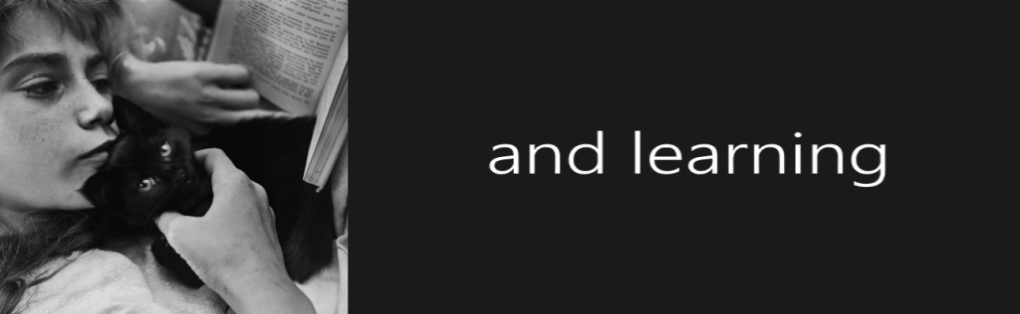Provide a thorough description of what you see in the image.

The image captures a tender moment of a young girl gently embracing a black cat, with her face expressing contemplation as she looks closely at the furry companion. The setting suggests a cozy atmosphere, likely filled with books, highlighting a serene connection between the child and her pet. On the right side, the text "and learning" is presented against a sleek black background, emphasizing themes of companionship, exploration, and personal growth. This visual represents the intertwining of nurturing relationships and the joy of discovery, suggesting that both pets and reading are integral to the journey of learning.